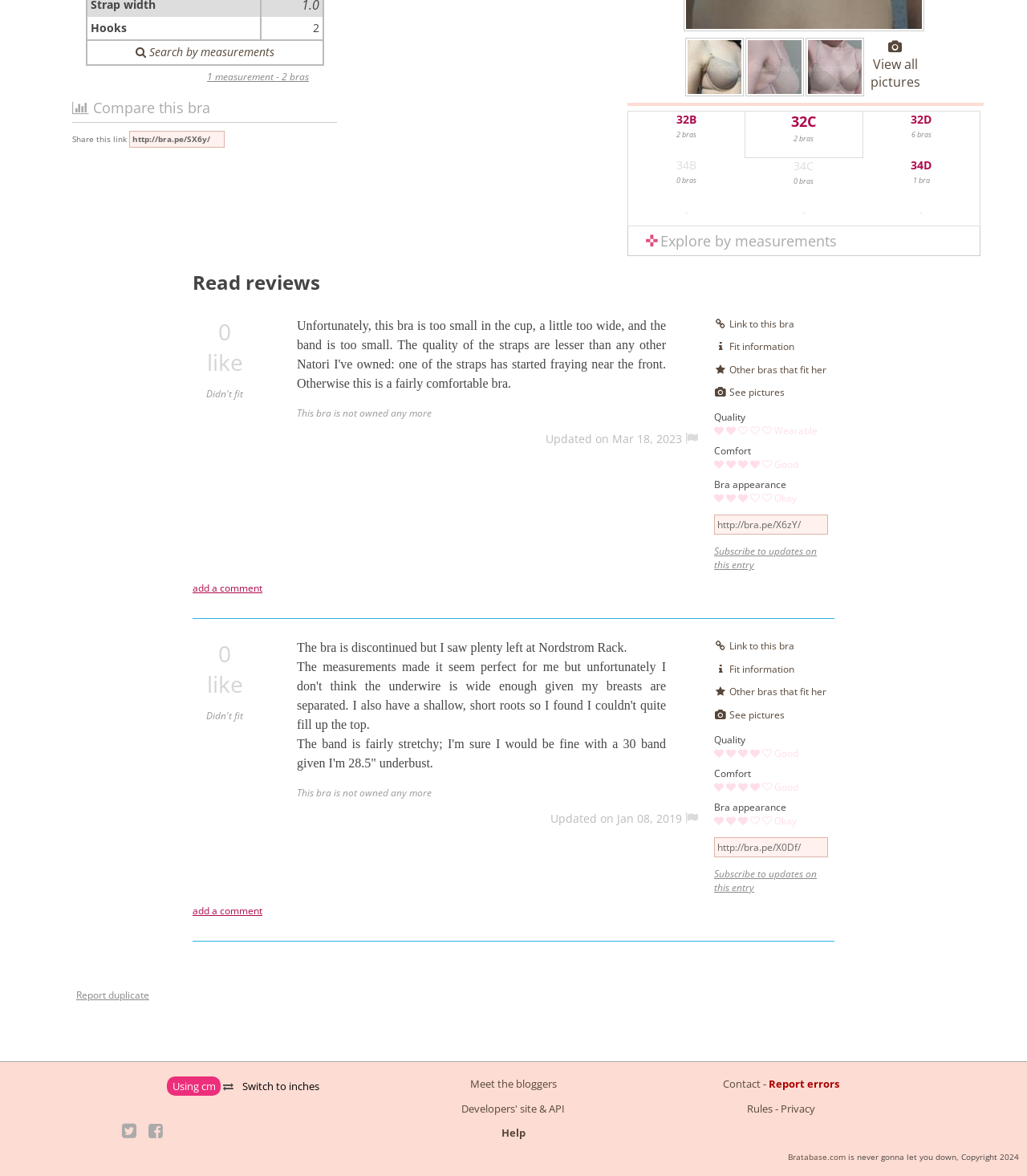Using the given description, provide the bounding box coordinates formatted as (top-left x, top-left y, bottom-right x, bottom-right y), with all values being floating point numbers between 0 and 1. Description: Privacy

[0.76, 0.936, 0.794, 0.949]